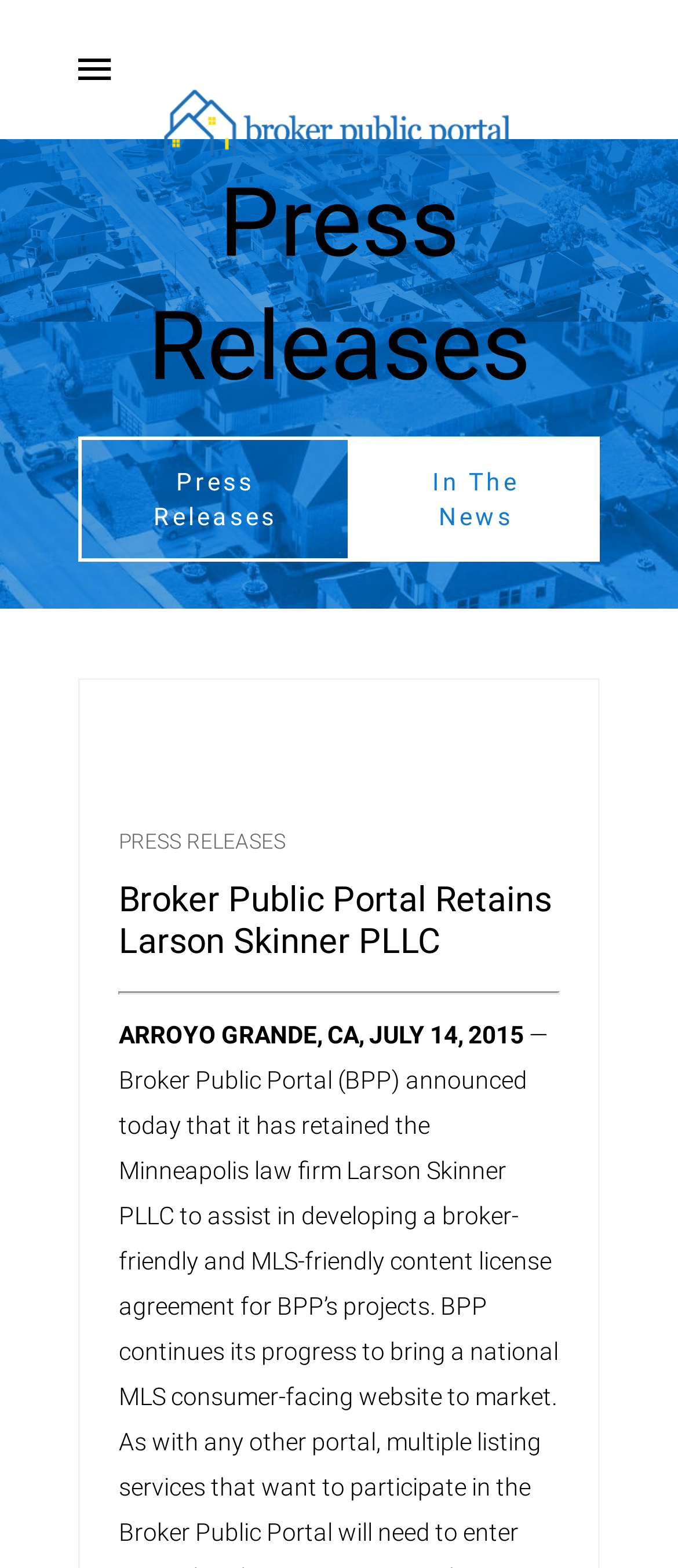What is the text of the first heading in the layout table?
Please respond to the question thoroughly and include all relevant details.

I found the first heading in the layout table by looking at the elements with type 'heading' that are children of the layout table element. The first heading is 'Press Releases'.